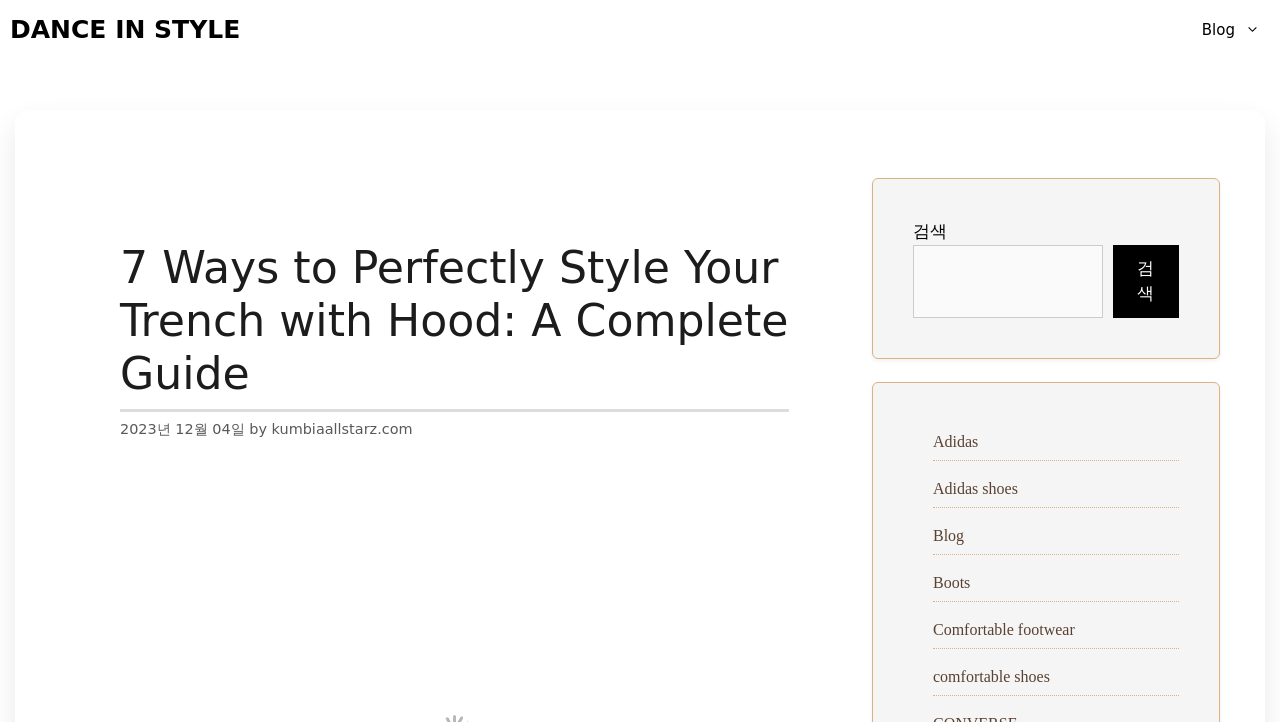Please find the bounding box for the following UI element description. Provide the coordinates in (top-left x, top-left y, bottom-right x, bottom-right y) format, with values between 0 and 1: Comfortable footwear

[0.729, 0.859, 0.84, 0.883]